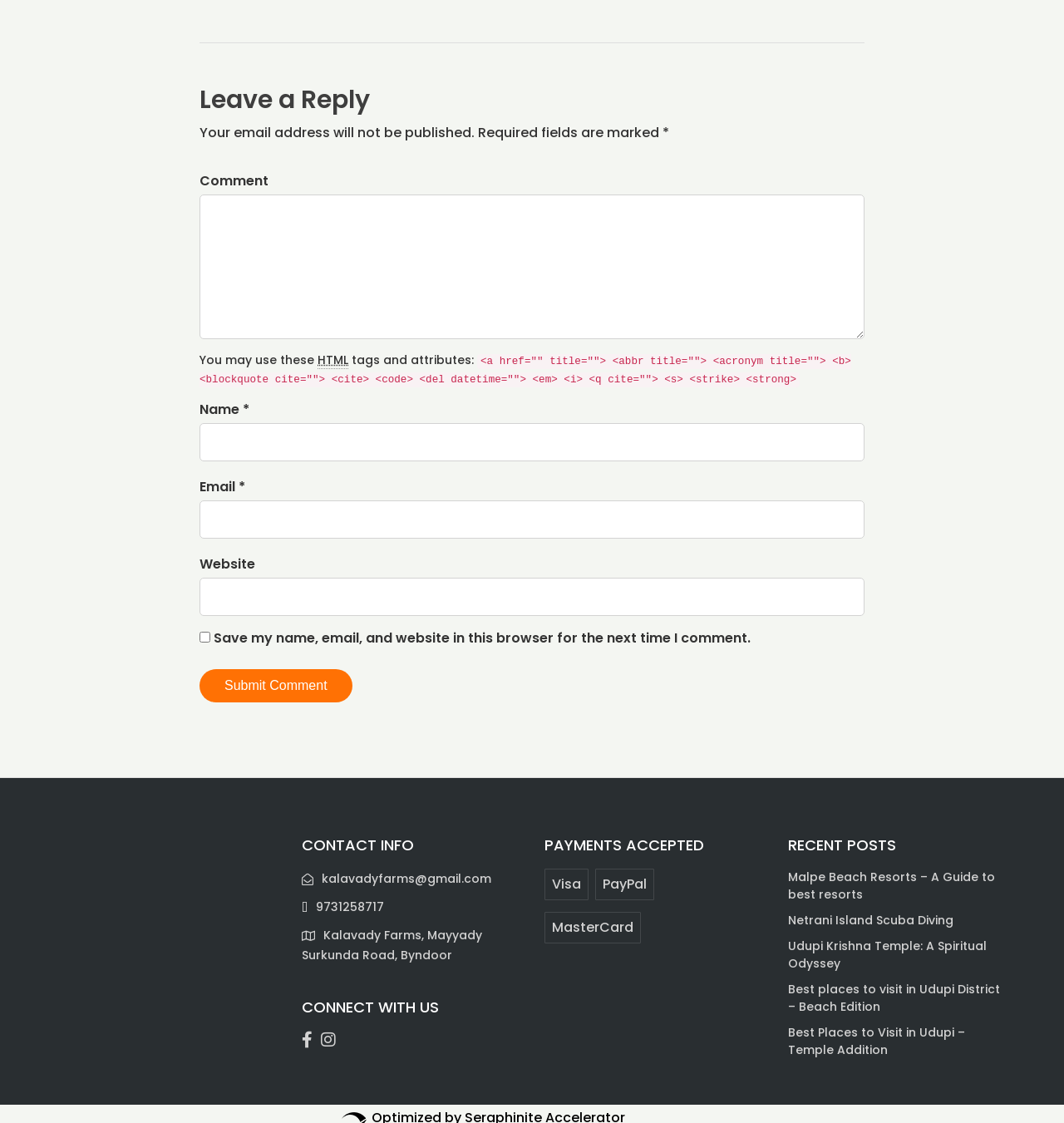Given the description of the UI element: "parent_node: Email * name="email"", predict the bounding box coordinates in the form of [left, top, right, bottom], with each value being a float between 0 and 1.

[0.188, 0.445, 0.812, 0.479]